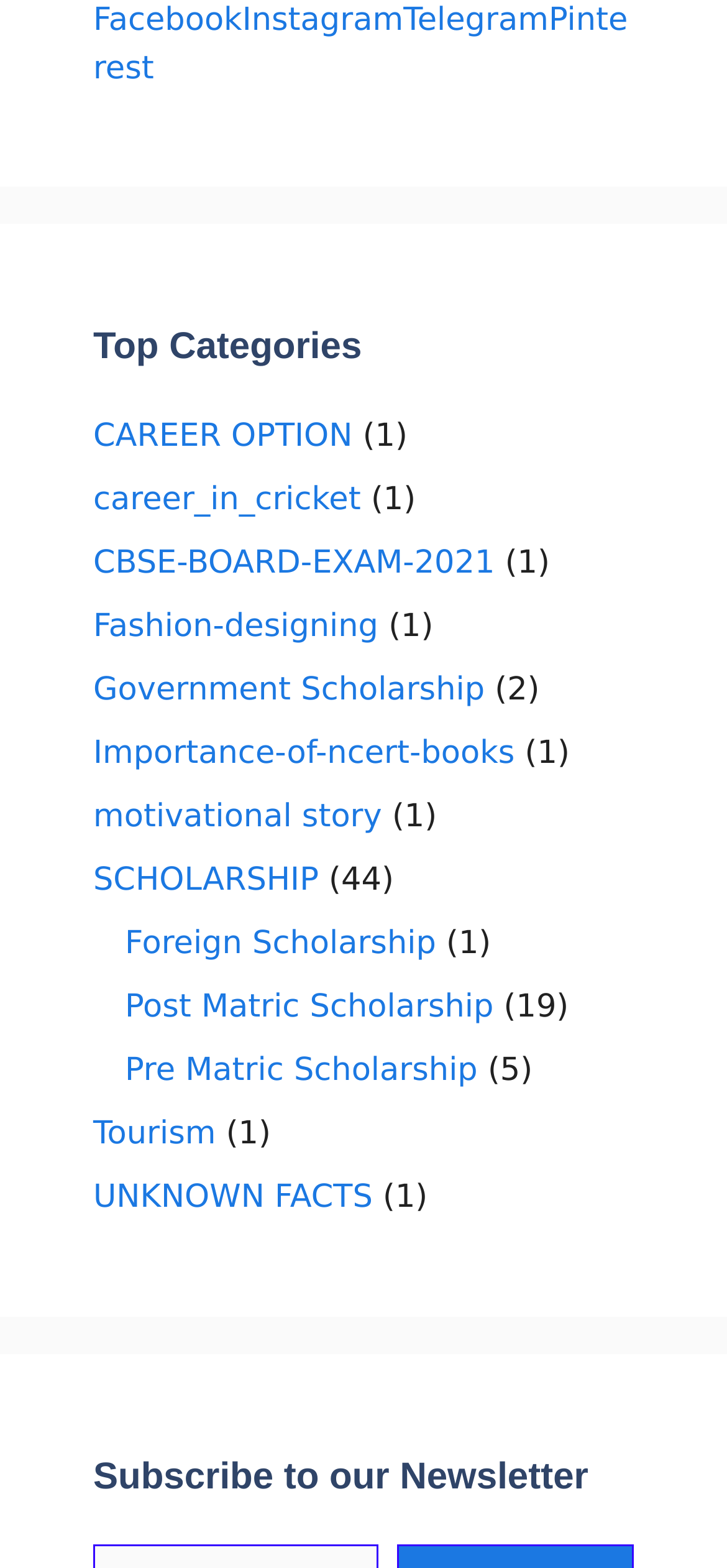Please find the bounding box coordinates of the section that needs to be clicked to achieve this instruction: "Read about the importance of NCERT books".

[0.128, 0.469, 0.708, 0.493]